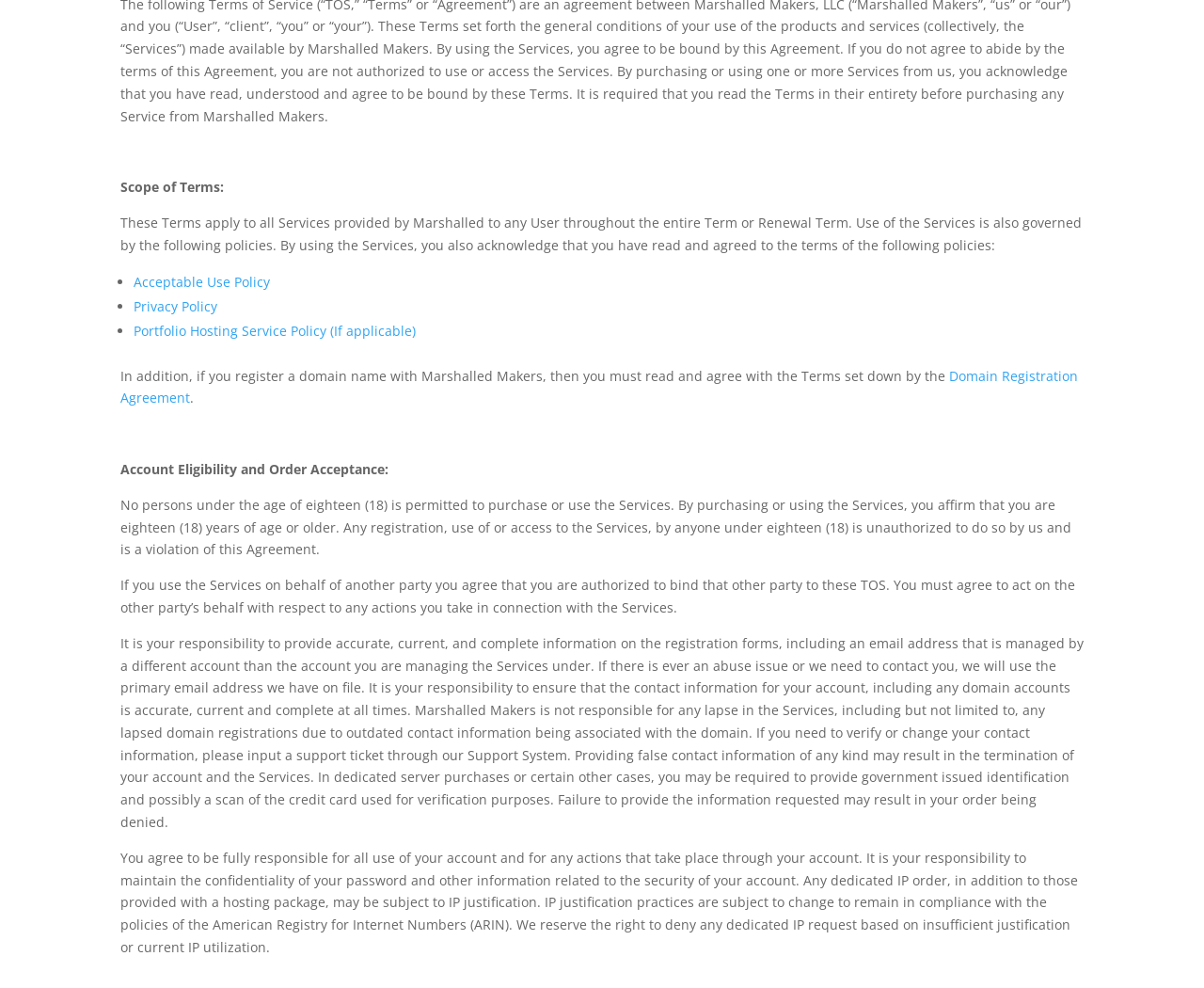Bounding box coordinates are specified in the format (top-left x, top-left y, bottom-right x, bottom-right y). All values are floating point numbers bounded between 0 and 1. Please provide the bounding box coordinate of the region this sentence describes: Privacy Policy

[0.111, 0.301, 0.18, 0.319]